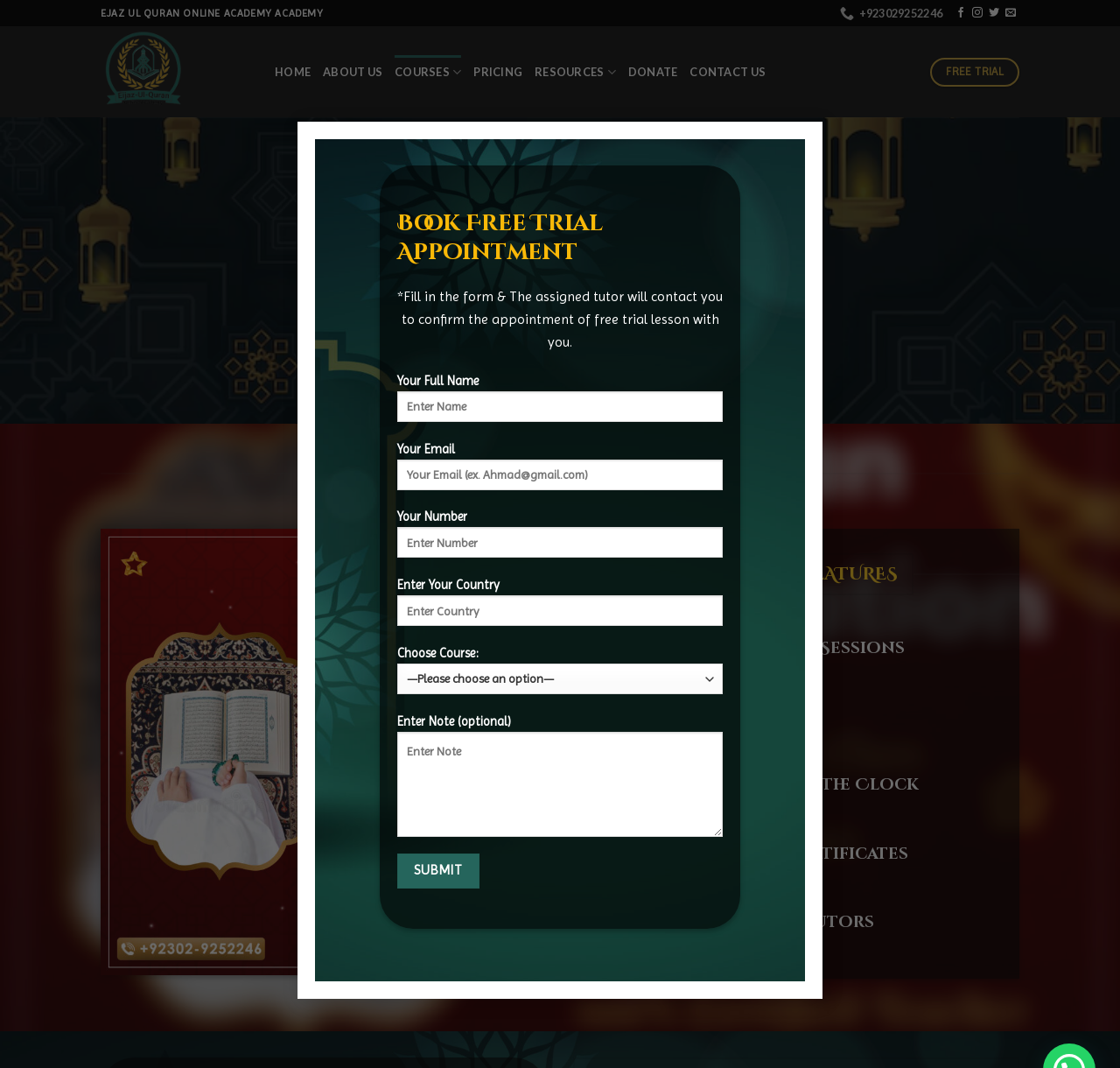Offer a meticulous description of the webpage's structure and content.

This webpage is about Ejaz ul Quran, an online academy that provides Quran recitation lessons. At the top, there is a navigation menu with links to different sections of the website, including "Home", "About Us", "Courses", "Pricing", "Resources", "Donate", and "Contact Us". 

Below the navigation menu, there is a heading that reads "Book Free Trial Appointment" followed by a contact form that allows users to input their full name, email, phone number, country, and course selection. The form also includes a submit button.

To the top-right of the page, there is a button with an "x" symbol, likely used to close a popup or notification. Below this button, there are social media links to Facebook, Instagram, Twitter, and an email contact link.

On the left side of the page, there is a logo of Ejaz ul Quran, an online academy, along with a phone number and a link to the academy's website.

The main content of the page is divided into sections. The first section has a heading that reads "Online Quran Recitation Course" and describes the course as an online Quran learning platform that teaches Tajweed and Arabic online, as well as Islamic Studies. This section also includes social media links.

Below this section, there is a heading that reads "Reading Quran Basics Course" followed by a section that outlines the course features, including one-to-one live sessions, a free trial class, classes around the clock, completion certificates, and male and female tutors.